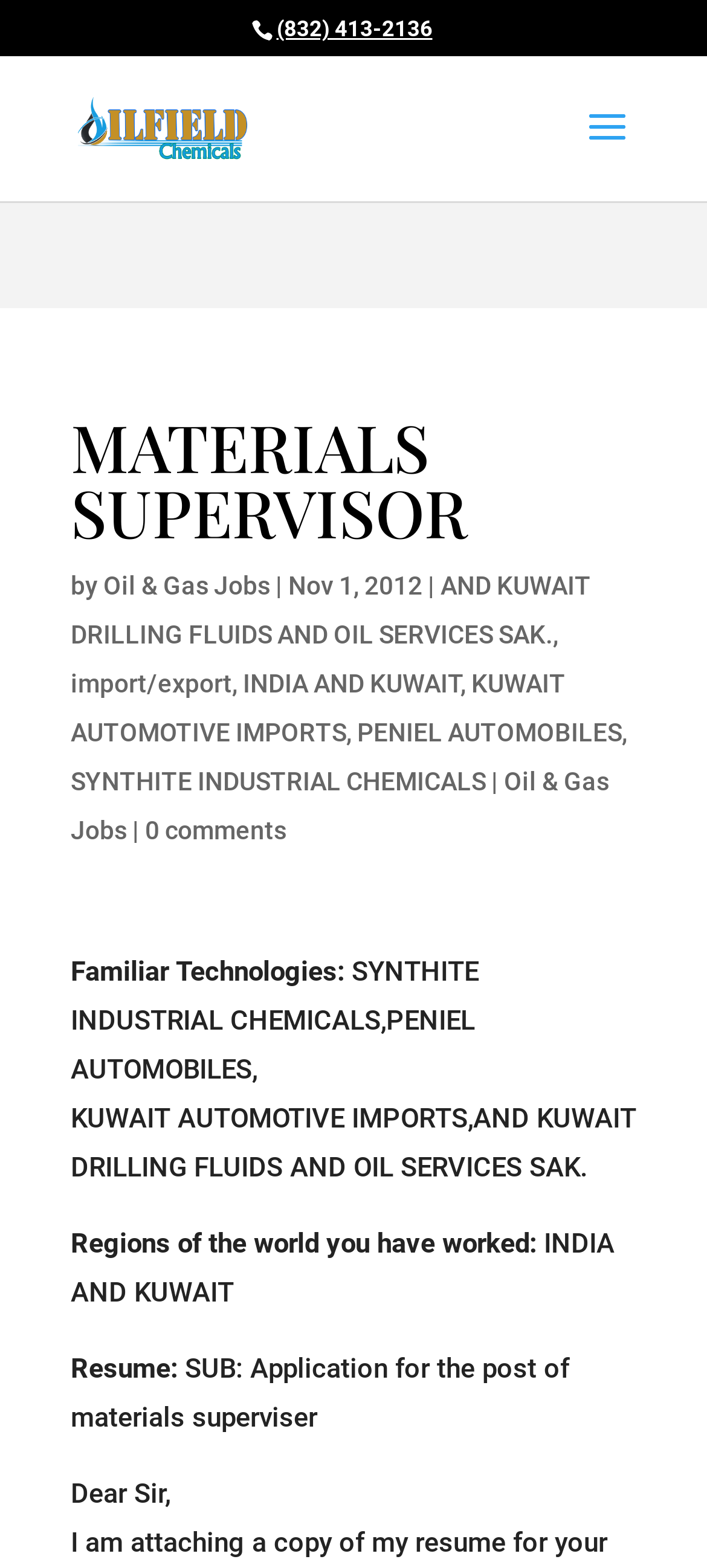Based on the image, please respond to the question with as much detail as possible:
How many companies are mentioned in the webpage?

The companies mentioned in the webpage are AND KUWAIT DRILLING FLUIDS AND OIL SERVICES SAK., KUWAIT AUTOMOTIVE IMPORTS, PENIEL AUTOMOBILES, SYNTHITE INDUSTRIAL CHEMICALS, and Oil & Gas Jobs. These companies can be found in the link elements with bounding box coordinates [0.1, 0.364, 0.836, 0.414], [0.1, 0.427, 0.8, 0.476], [0.505, 0.458, 0.879, 0.476], [0.1, 0.489, 0.687, 0.508], and [0.146, 0.364, 0.382, 0.383] respectively.